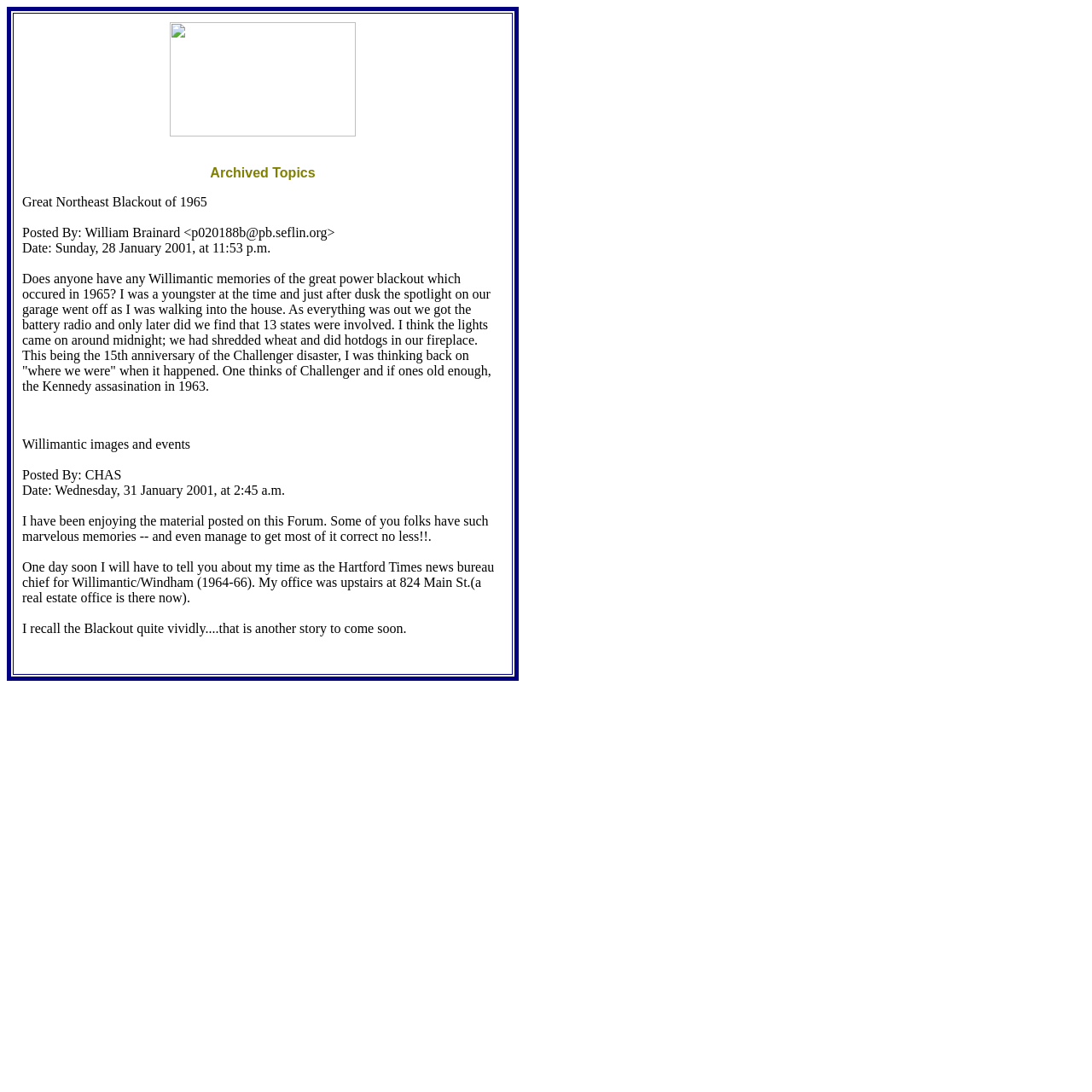Consider the image and give a detailed and elaborate answer to the question: 
What is the address mentioned in the second message?

I found the answer by reading the second message, which says 'My office was upstairs at 824 Main St.(a real estate office is there now).'.